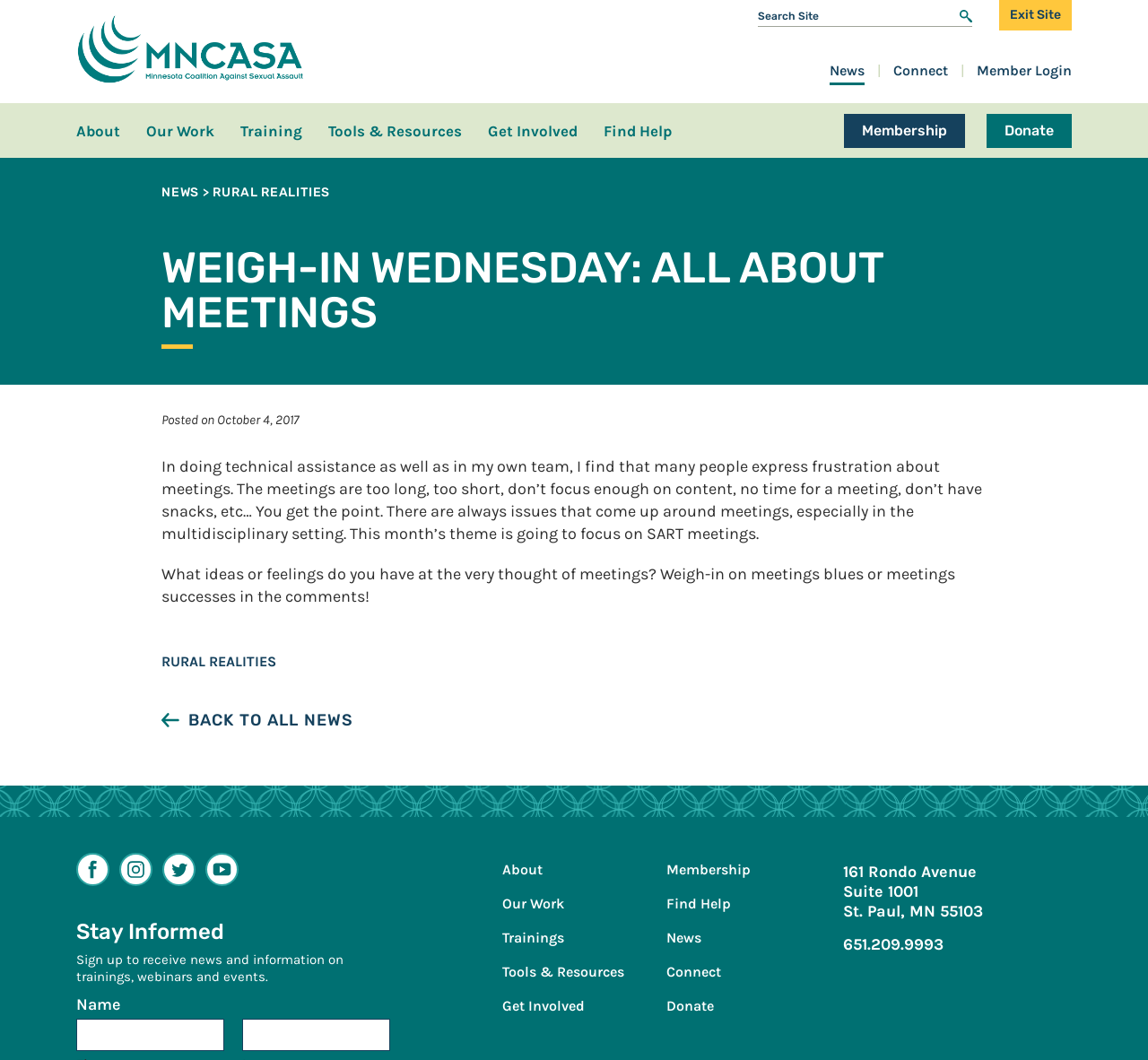Can you find the bounding box coordinates for the element that needs to be clicked to execute this instruction: "Visit the Facebook page"? The coordinates should be given as four float numbers between 0 and 1, i.e., [left, top, right, bottom].

[0.066, 0.805, 0.095, 0.836]